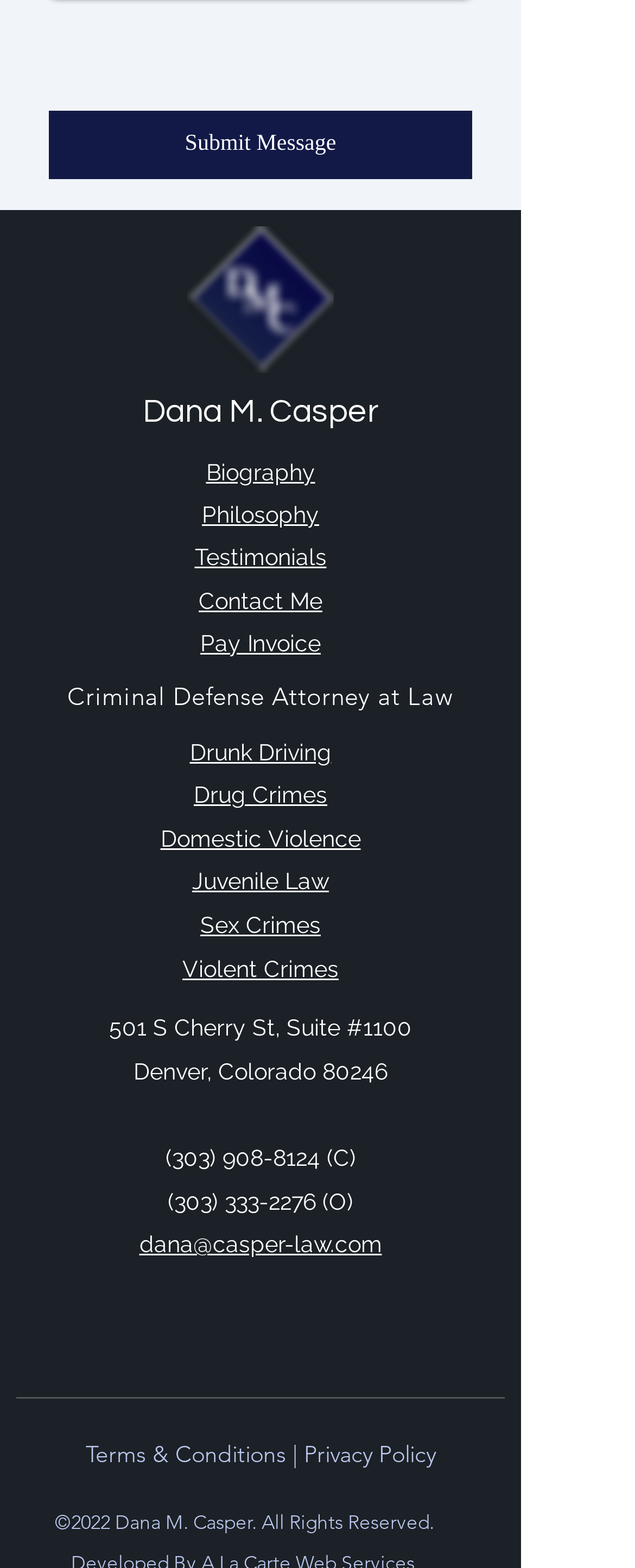Identify the bounding box coordinates for the region of the element that should be clicked to carry out the instruction: "Call the office at (303) 908-8124". The bounding box coordinates should be four float numbers between 0 and 1, i.e., [left, top, right, bottom].

[0.26, 0.73, 0.504, 0.747]